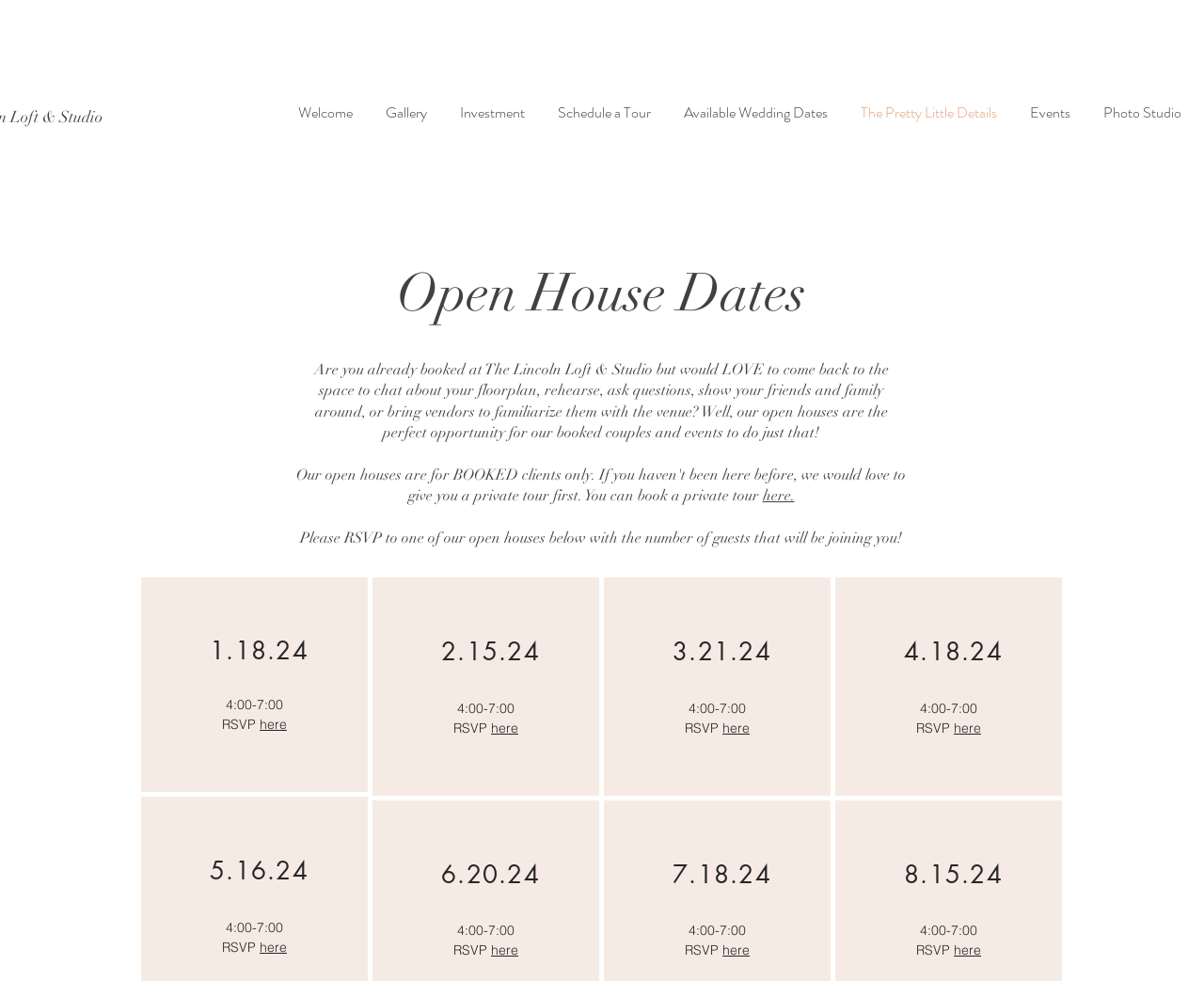Please locate the bounding box coordinates of the element that needs to be clicked to achieve the following instruction: "Schedule a tour". The coordinates should be four float numbers between 0 and 1, i.e., [left, top, right, bottom].

[0.449, 0.091, 0.554, 0.139]